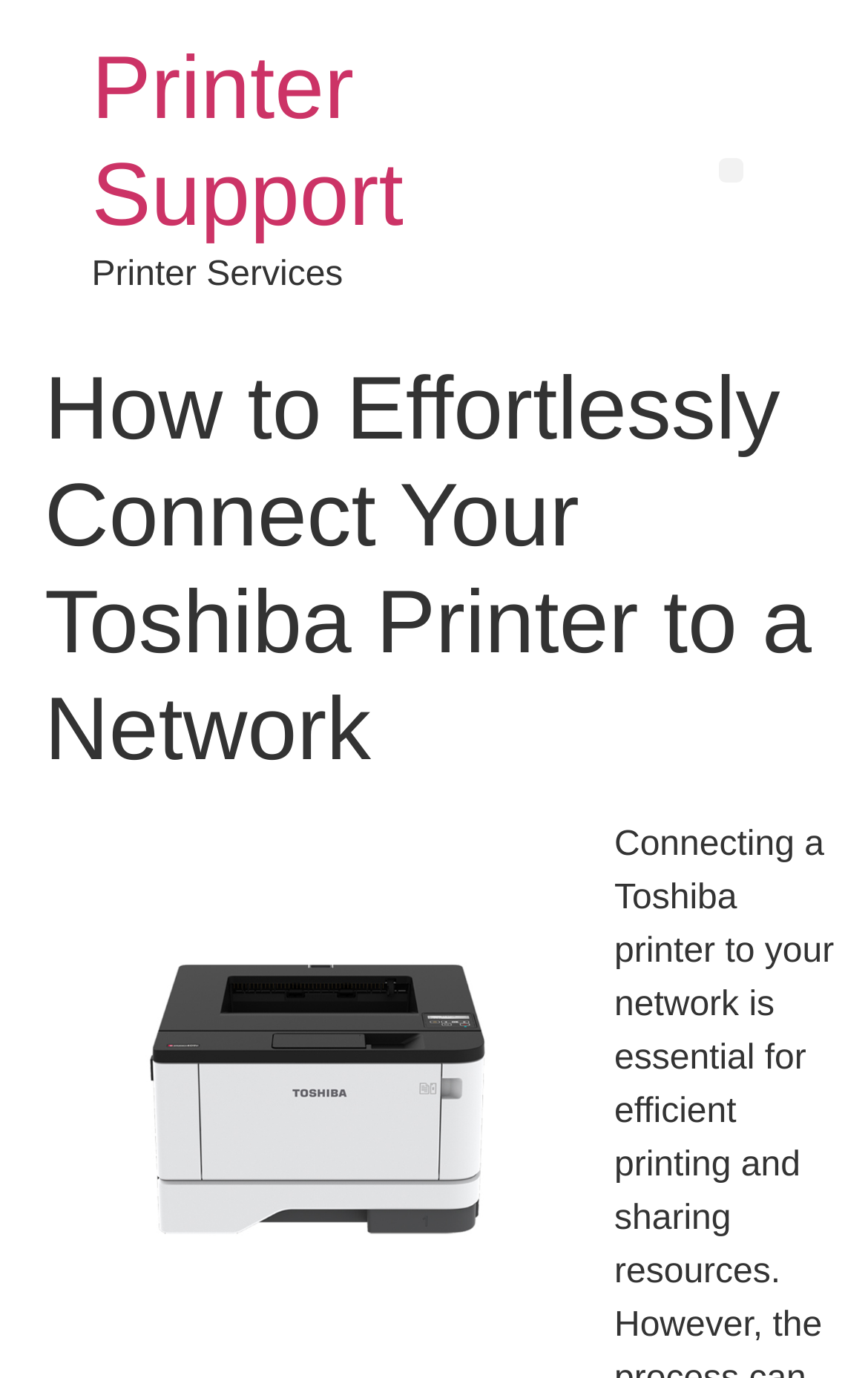Provide the bounding box coordinates in the format (top-left x, top-left y, bottom-right x, bottom-right y). All values are floating point numbers between 0 and 1. Determine the bounding box coordinate of the UI element described as: Printer Support

[0.106, 0.029, 0.465, 0.178]